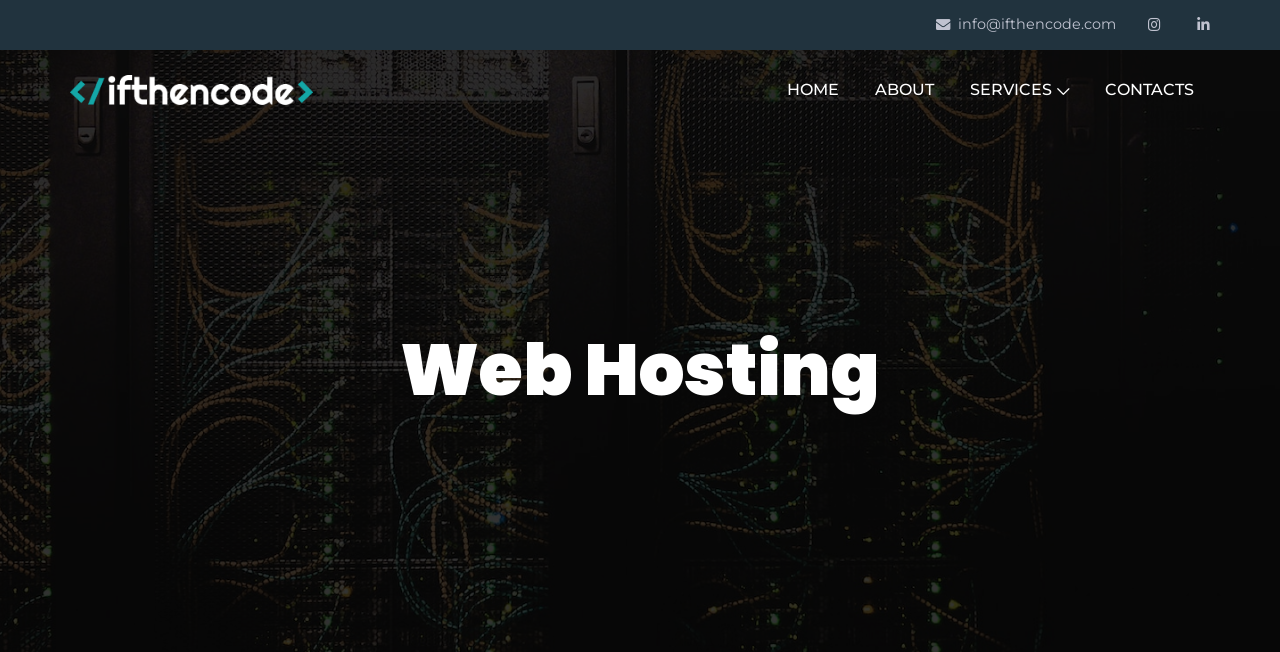Please examine the image and answer the question with a detailed explanation:
What is the purpose of the company?

Although the meta description is not directly referenced, I inferred the purpose of the company by understanding the context of the webpage and the services it might offer, which is likely related to digital transformation.